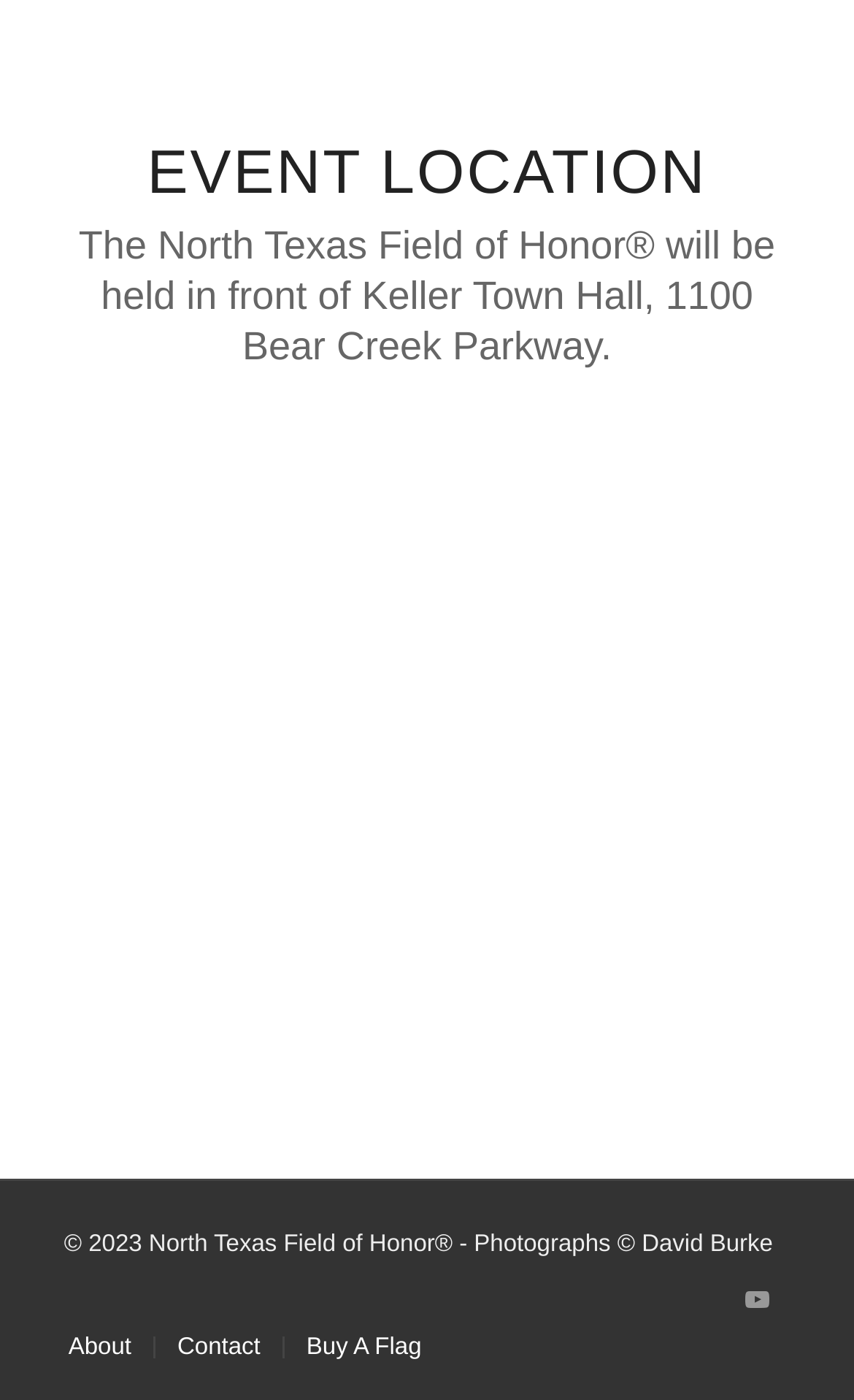With reference to the image, please provide a detailed answer to the following question: What is the address of Keller Town Hall?

The address of Keller Town Hall can be found in the StaticText element with the text '1100 Bear Creek Parkway.' which is a child of the Root Element and also in the StaticText element with the text 'The North Texas Field of Honor will be held in front of Keller Town Hall, 1100 Bear Creek Parkway.'.